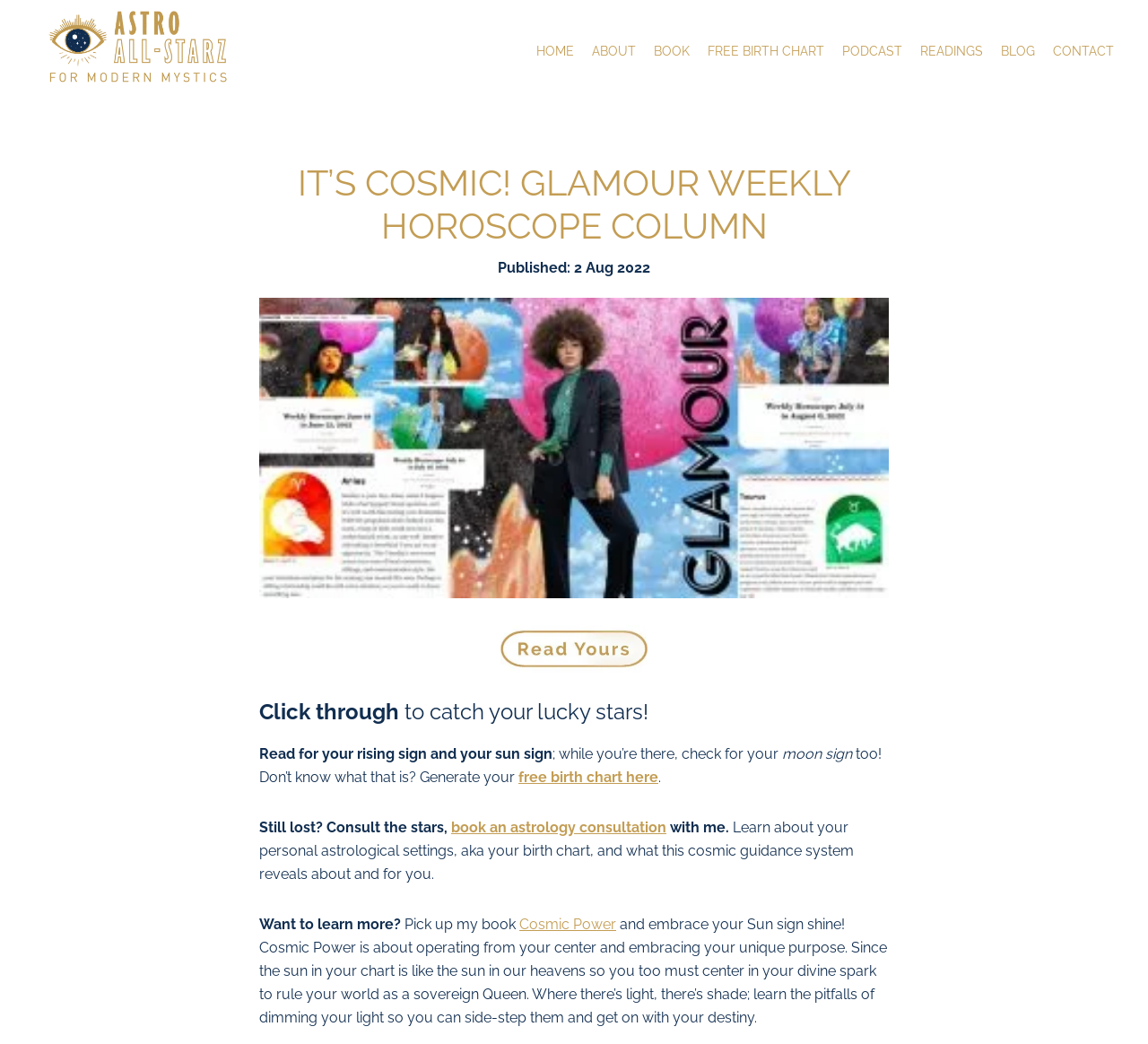Identify the bounding box coordinates of the region I need to click to complete this instruction: "Go to HOME page".

[0.461, 0.033, 0.506, 0.065]